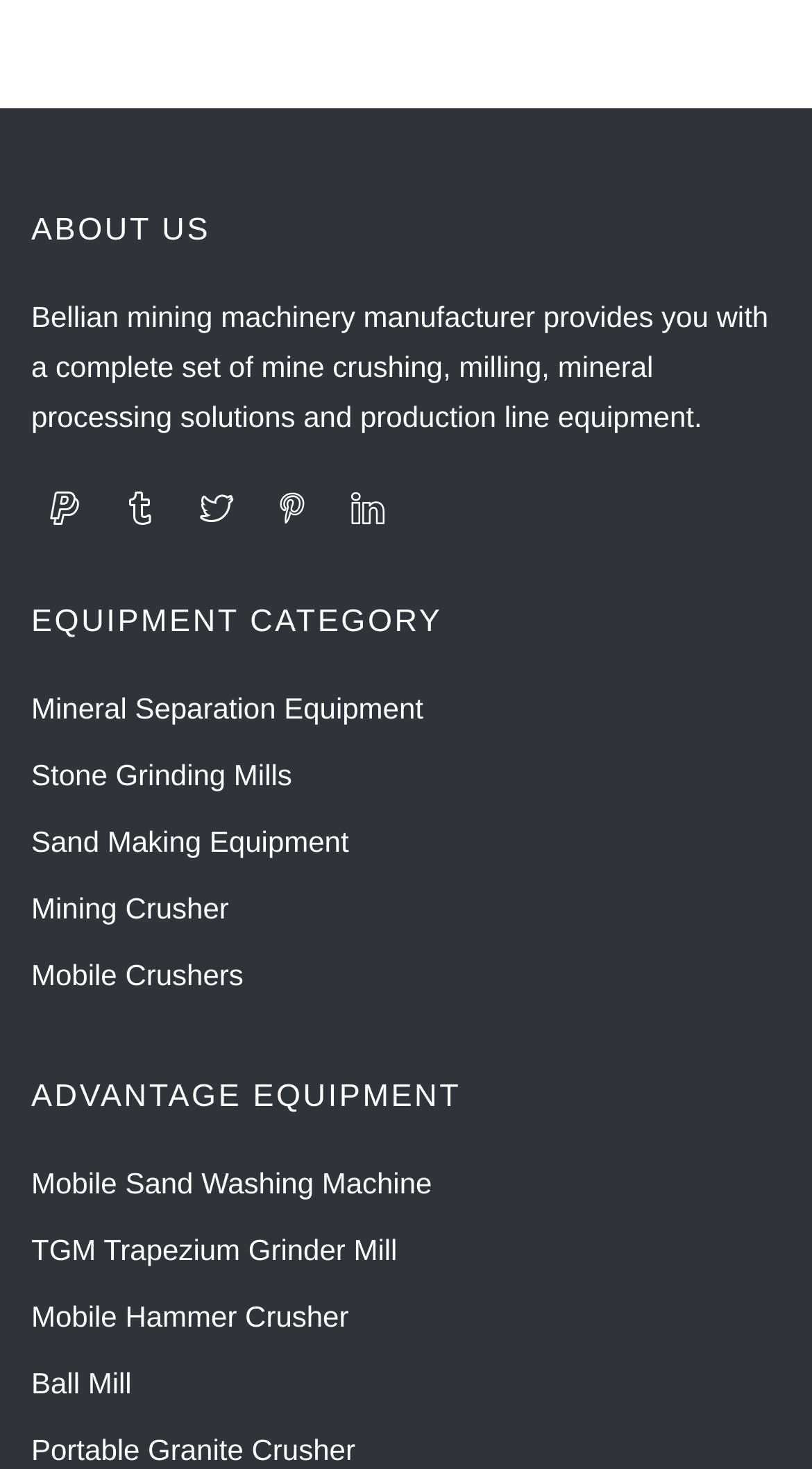Please provide a short answer using a single word or phrase for the question:
Are there any social media links?

Yes